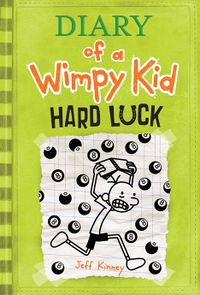Explain the image in a detailed way.

The image showcases the cover of "Diary of a Wimpy Kid: Hard Luck," a popular children's book written by Jeff Kinney. The cover features a bright green background that sets a lively tone. In the center, an illustration depicts the main character, Greg Heffley, in a humorous pose, expressing his frustration amidst a chaotic scene filled with various black and white objects, including round items that add to the sense of disorder. The title "DIARY of a Wimpy Kid" is prominently displayed at the top, while "Hard Luck" sits beneath it, both in bold, playful fonts. This book is part of the beloved "Diary of a Wimpy Kid" series, which humorously chronicles the life and misadventures of a middle school student navigating the challenges of growing up.